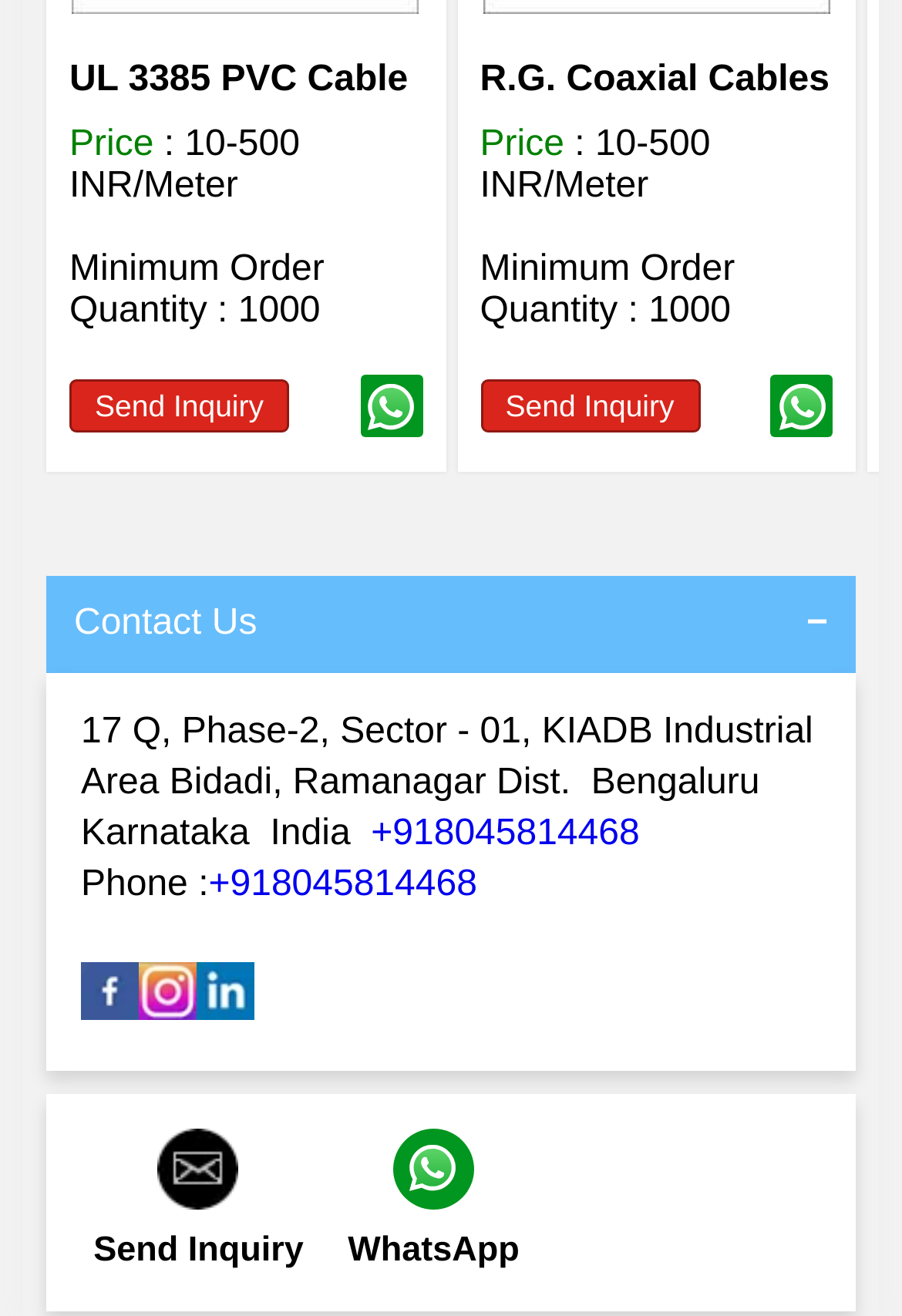Show the bounding box coordinates of the element that should be clicked to complete the task: "Click on the 'UL 3385 PVC Cable' link".

[0.077, 0.046, 0.452, 0.076]